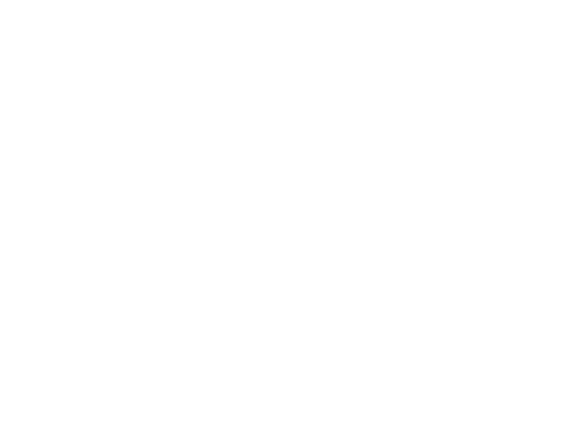Please give a one-word or short phrase response to the following question: 
What type of gathering is this activity suitable for?

Celebrations or gatherings